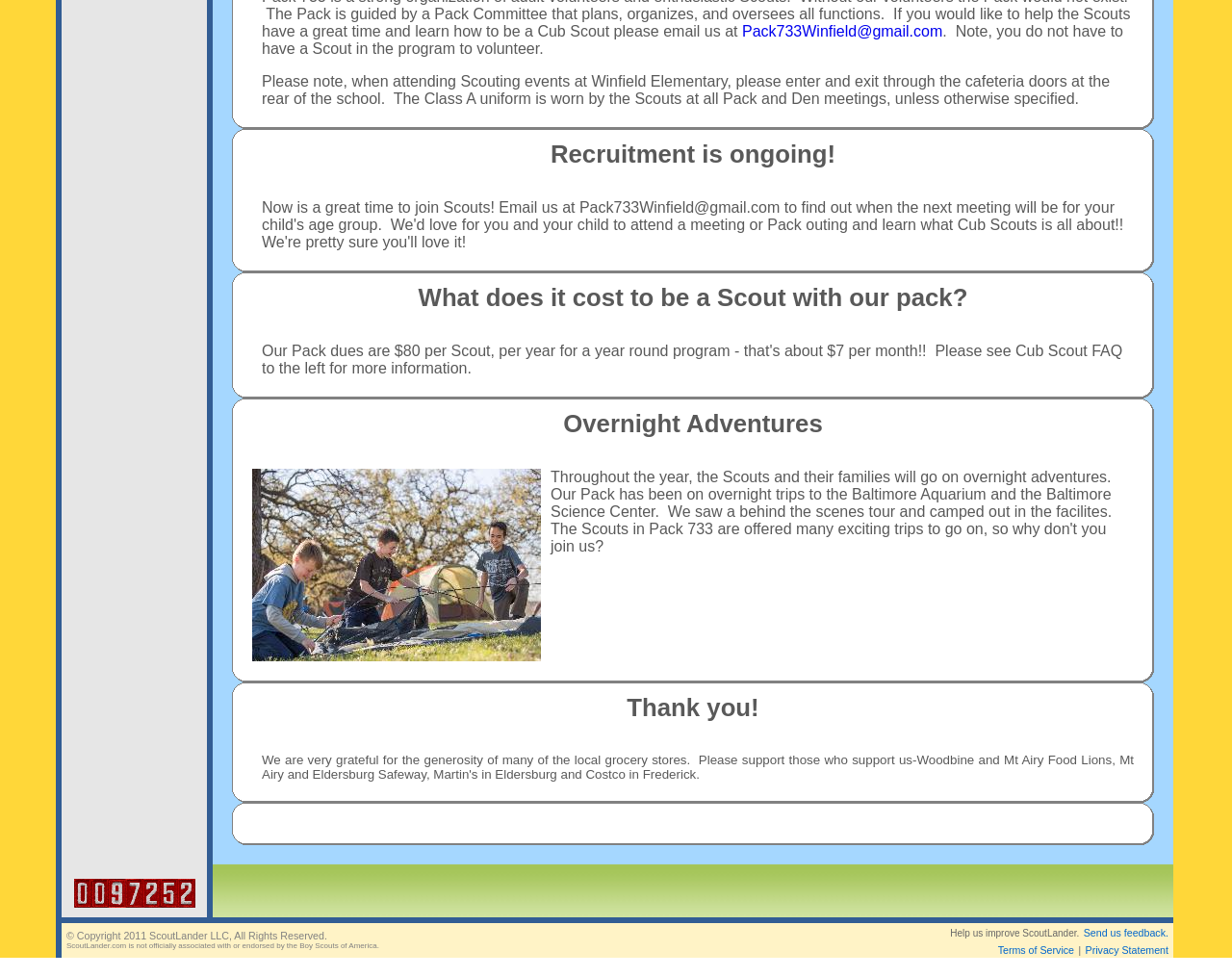Given the element description, predict the bounding box coordinates in the format (top-left x, top-left y, bottom-right x, bottom-right y), using floating point numbers between 0 and 1: Pack733Winfield@gmail.com

[0.602, 0.024, 0.765, 0.04]